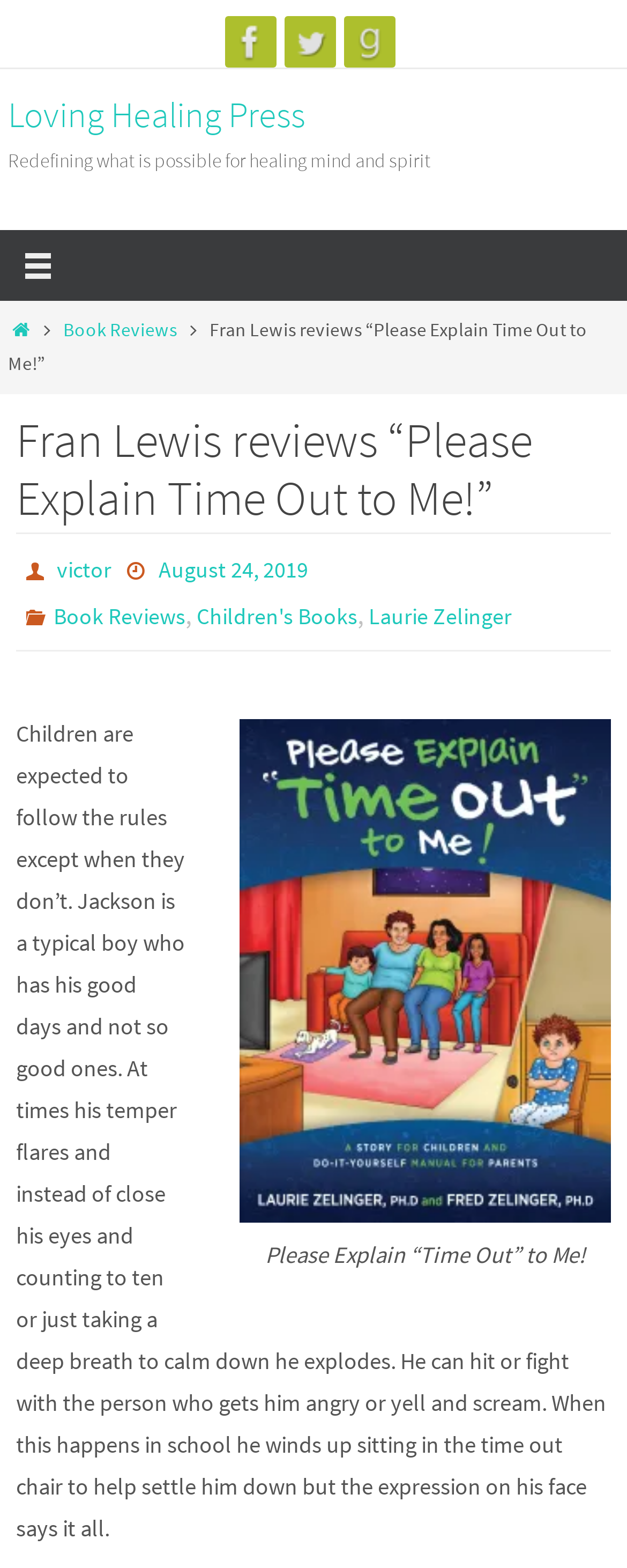Respond to the question below with a single word or phrase:
Who is the author of the book?

Laurie Zelinger